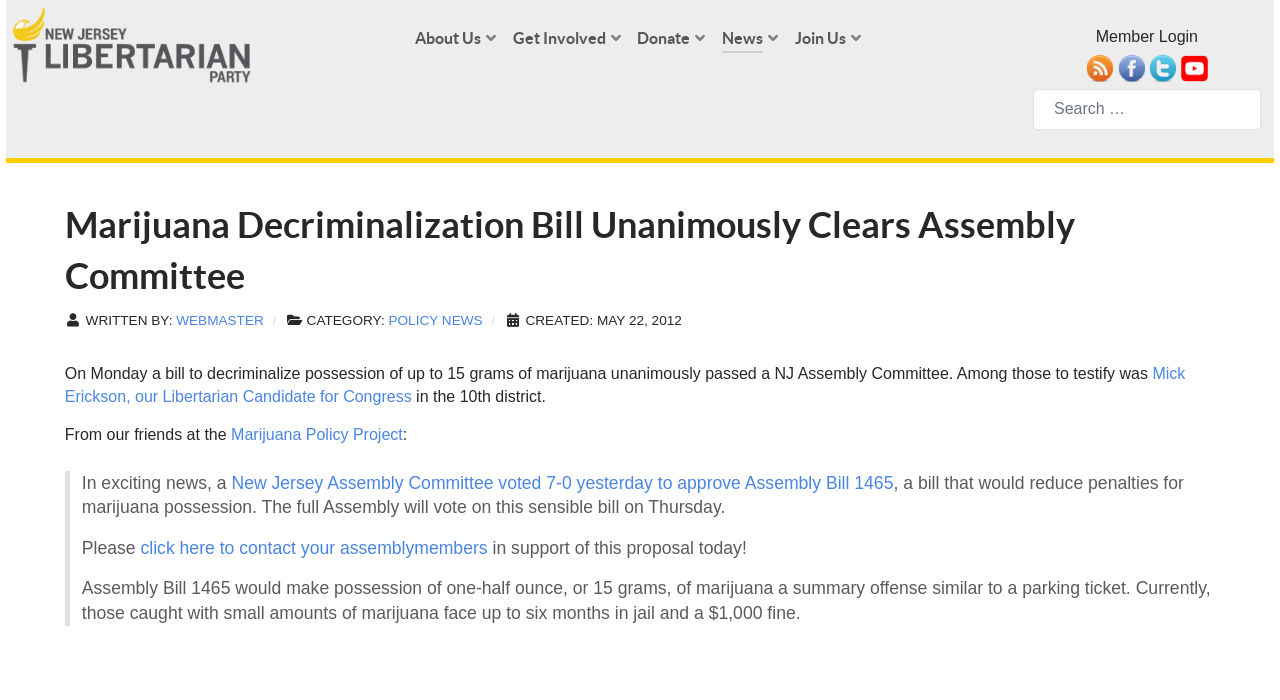Use a single word or phrase to answer the question:
Who testified in the Assembly Committee?

Mick Erickson